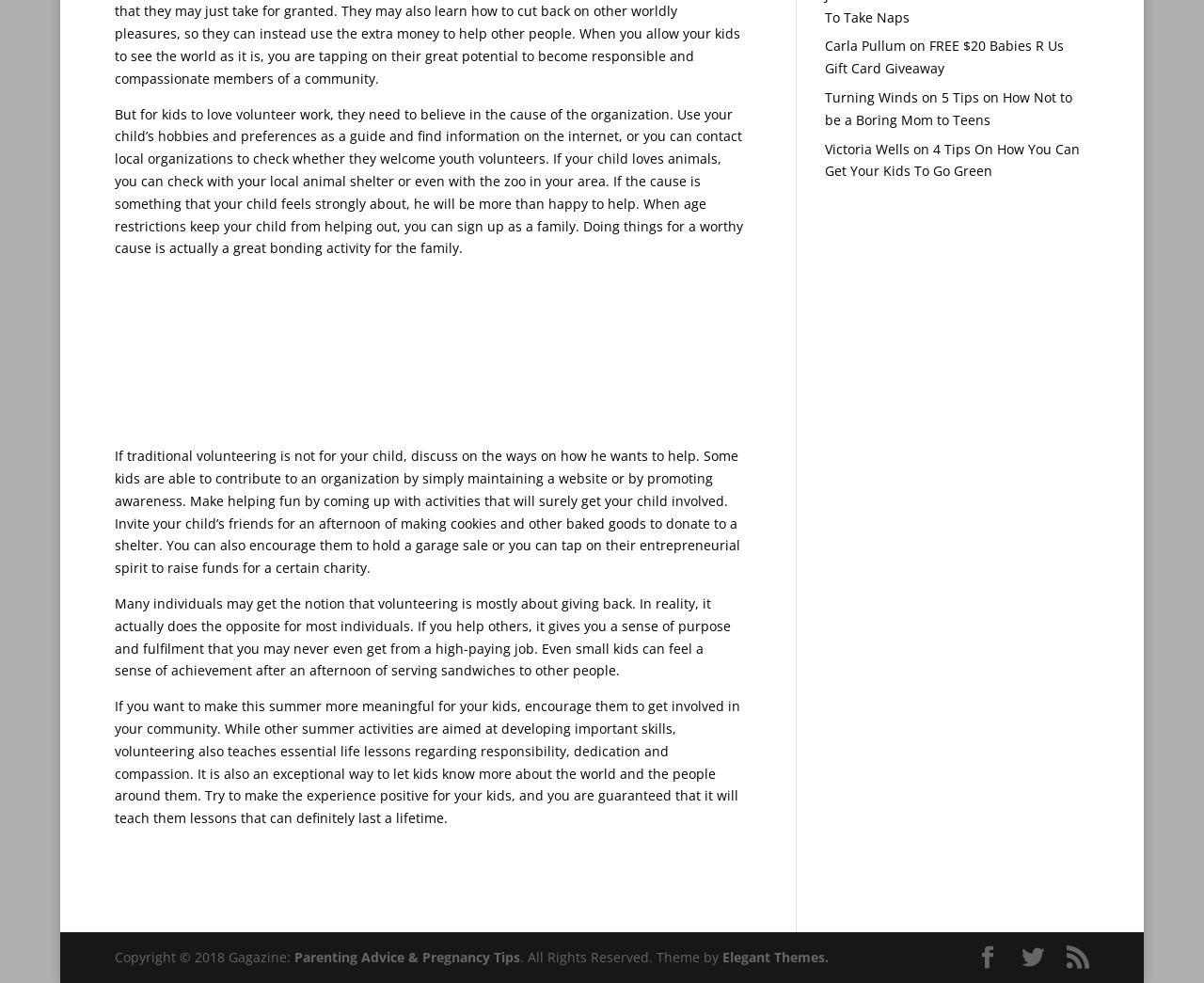Provide the bounding box coordinates for the UI element that is described as: "RSS".

[0.886, 0.963, 0.905, 0.986]